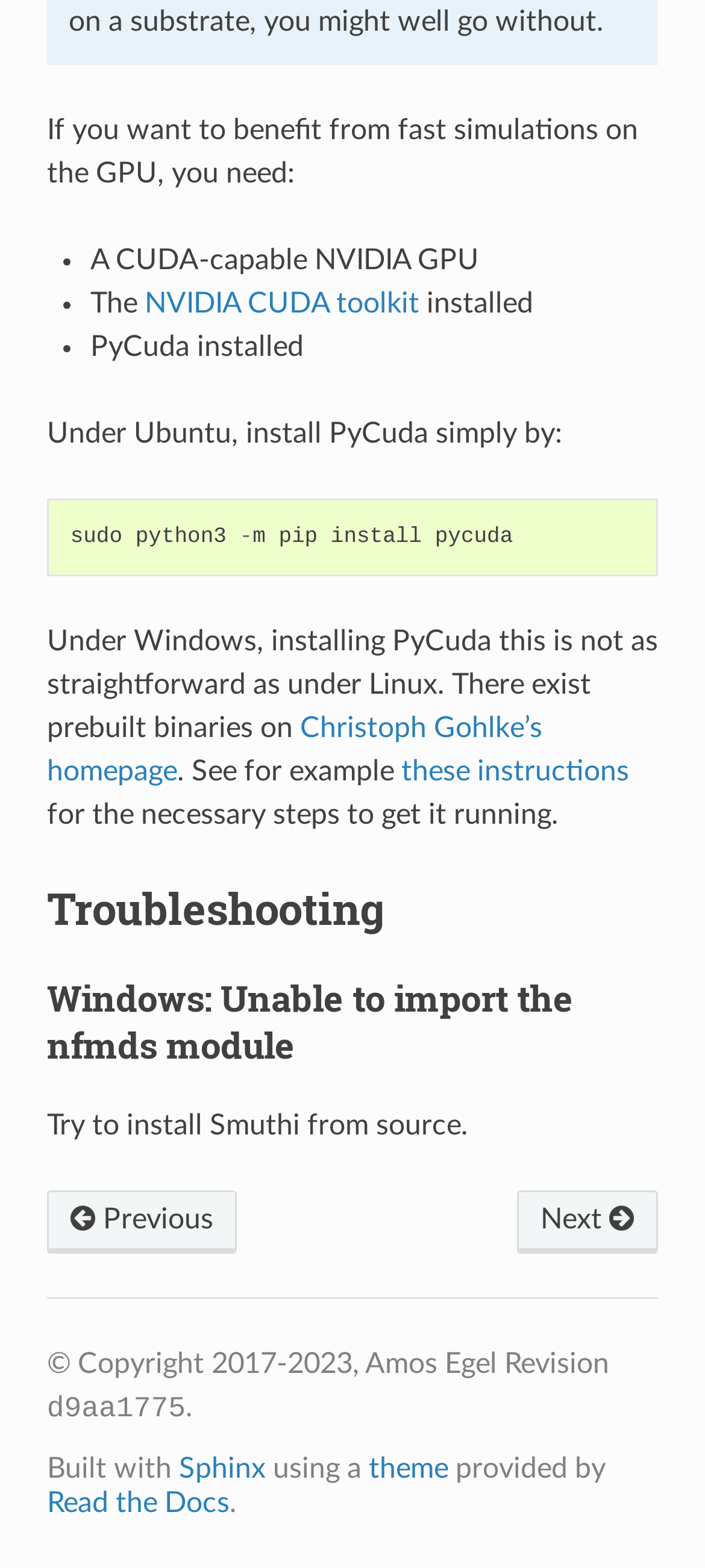Please determine the bounding box coordinates for the element with the description: "these instructions".

[0.569, 0.483, 0.892, 0.501]